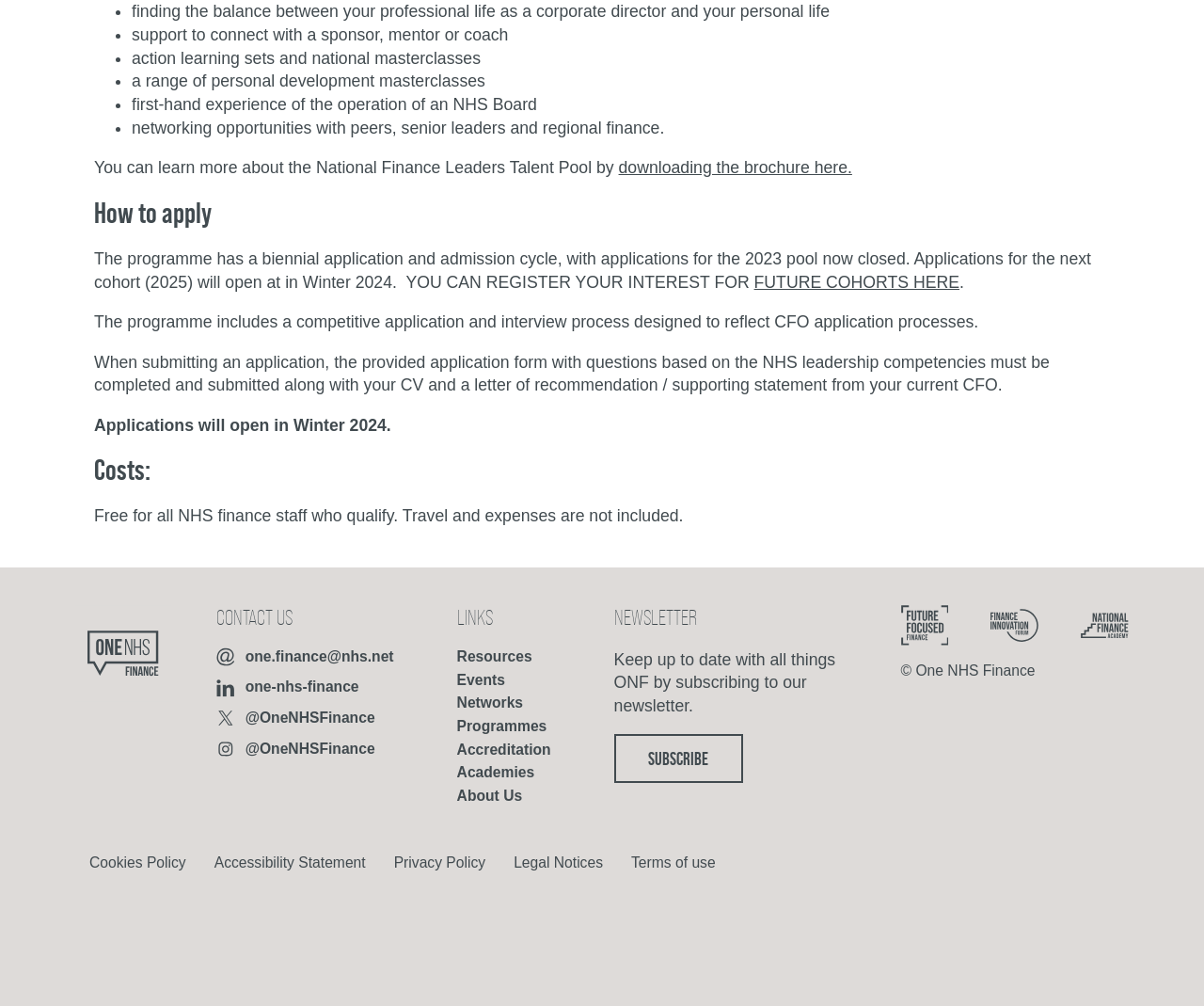How can I contact the programme team?
Based on the image, answer the question with as much detail as possible.

The webpage provides a contact email, one.finance@nhs.net, and also links to social media profiles, @OneNHSFinance, for contacting the programme team.